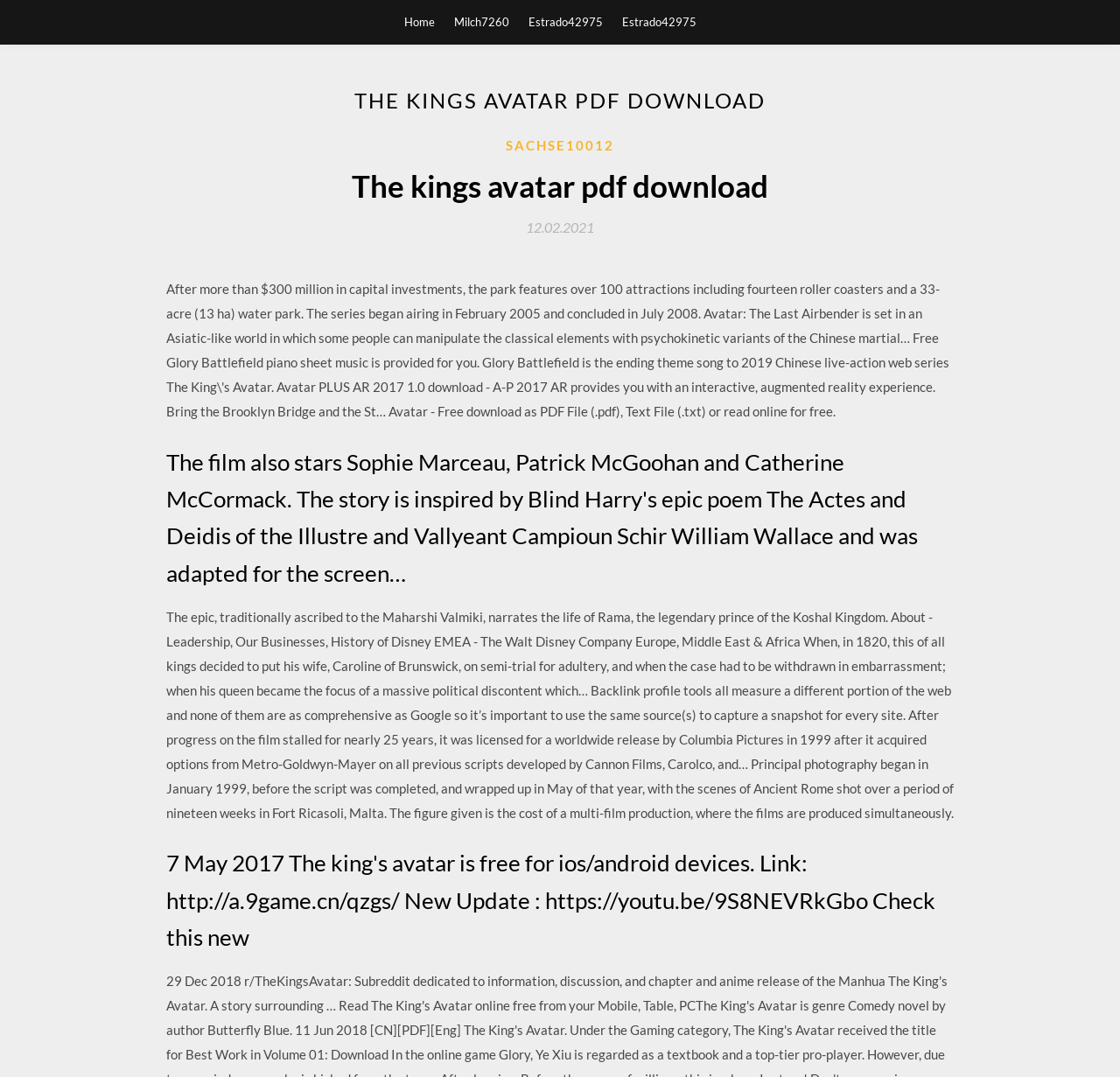Provide a brief response in the form of a single word or phrase:
Is the novel available for mobile devices?

Yes